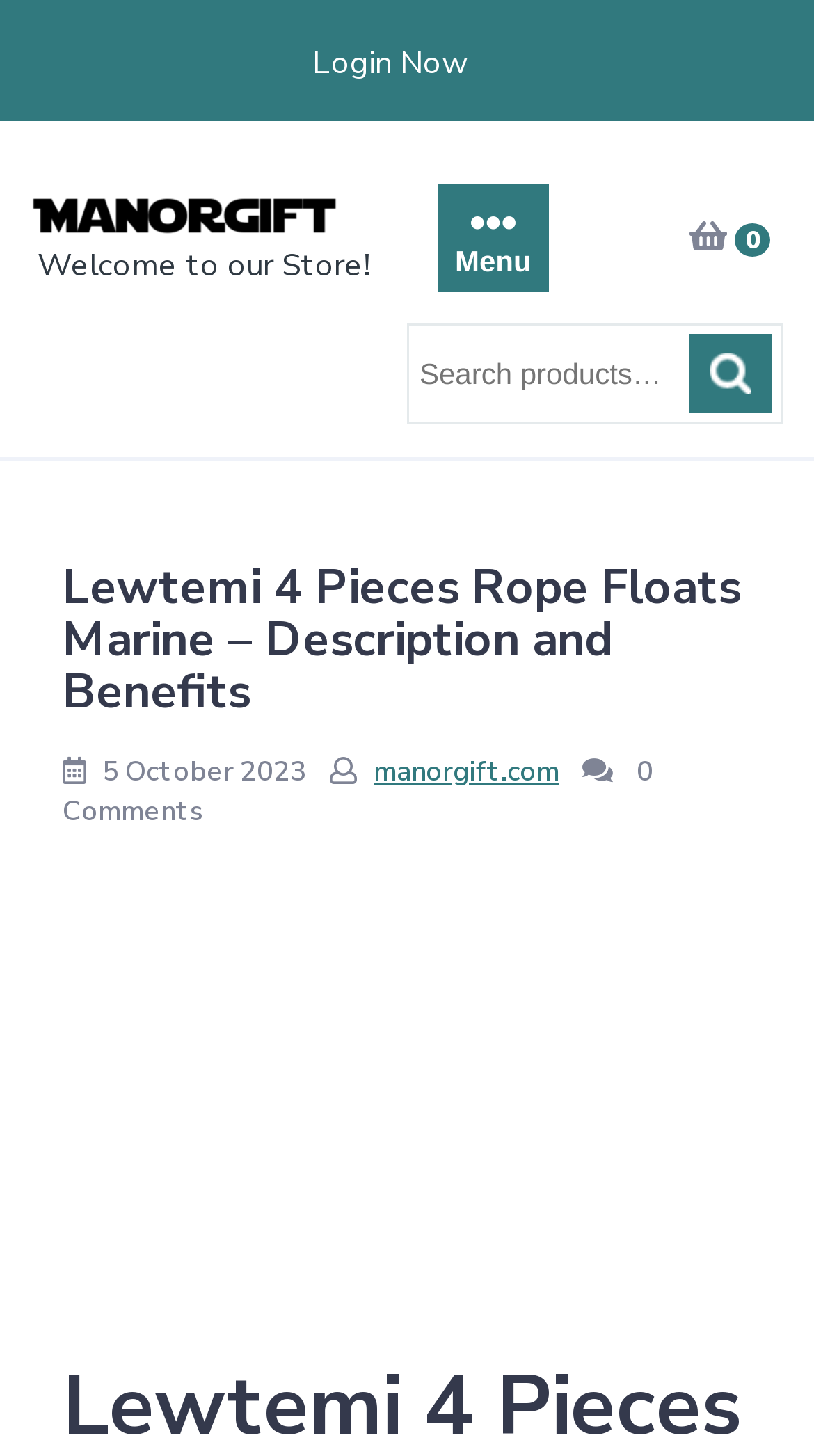Answer the question below with a single word or a brief phrase: 
What is the name of the online store?

manorgift